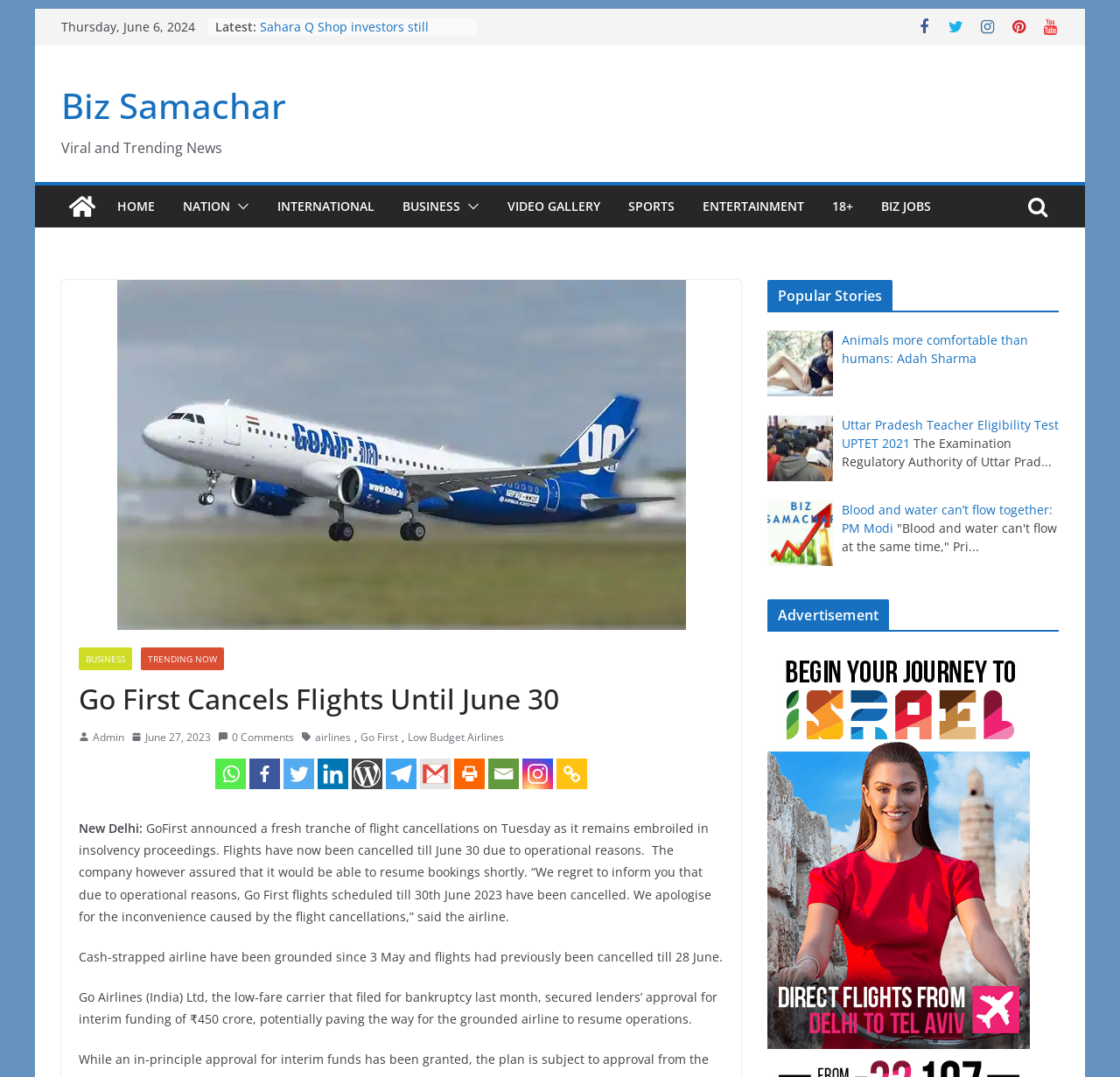Refer to the image and offer a detailed explanation in response to the question: How much interim funding did Go Airlines secure from lenders?

According to the article, Go Airlines secured lenders' approval for interim funding of ₹450 crore, which could potentially pave the way for the grounded airline to resume operations.